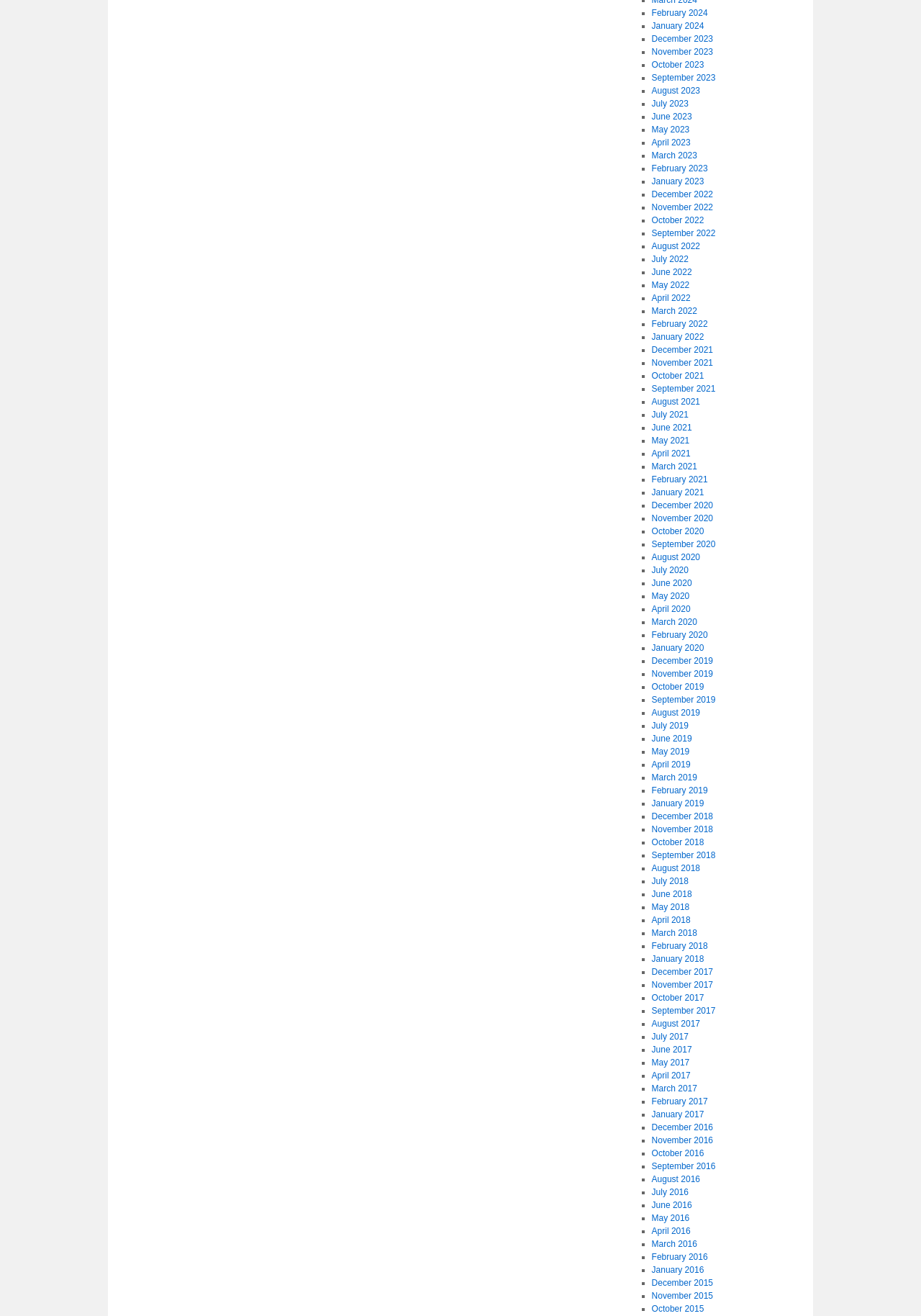Please locate the bounding box coordinates of the element that needs to be clicked to achieve the following instruction: "Go to November 2021". The coordinates should be four float numbers between 0 and 1, i.e., [left, top, right, bottom].

[0.707, 0.272, 0.774, 0.28]